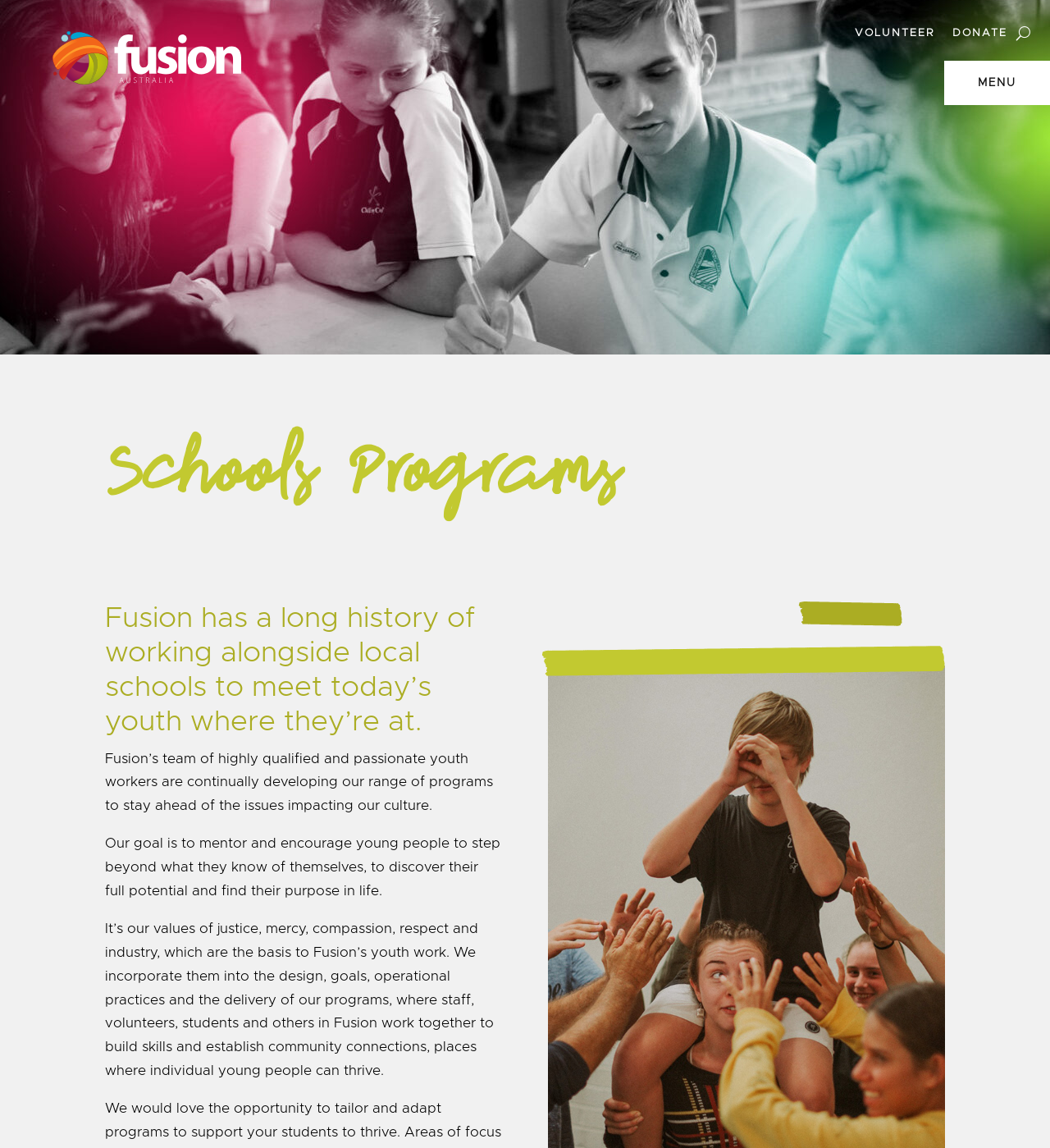What can be done on the webpage?
Look at the image and respond to the question as thoroughly as possible.

The webpage has links to 'VOLUNTEER' and 'DONATE', indicating that users can take these actions on the webpage.